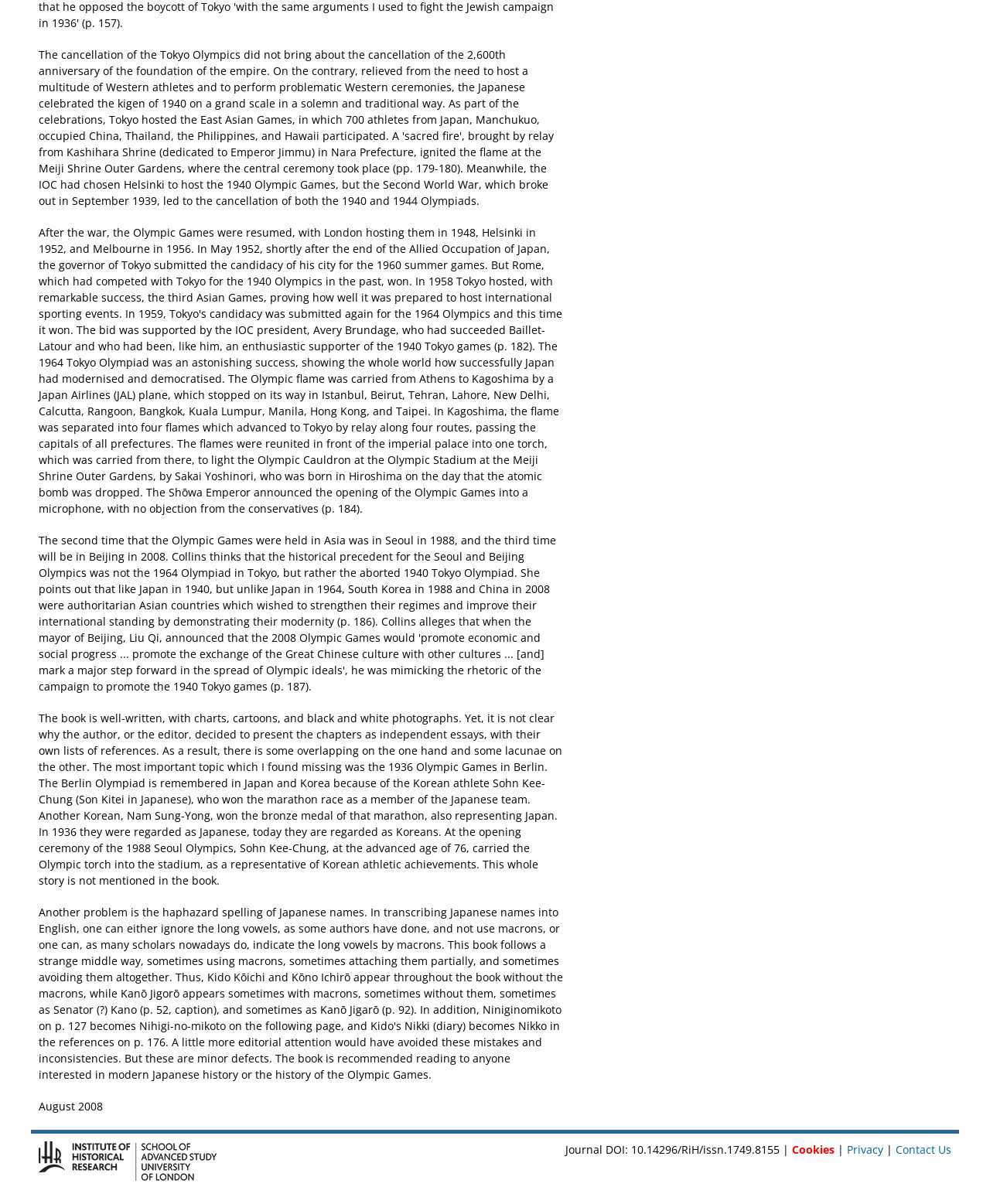Show the bounding box coordinates for the HTML element as described: "Cookies".

[0.8, 0.948, 0.843, 0.961]